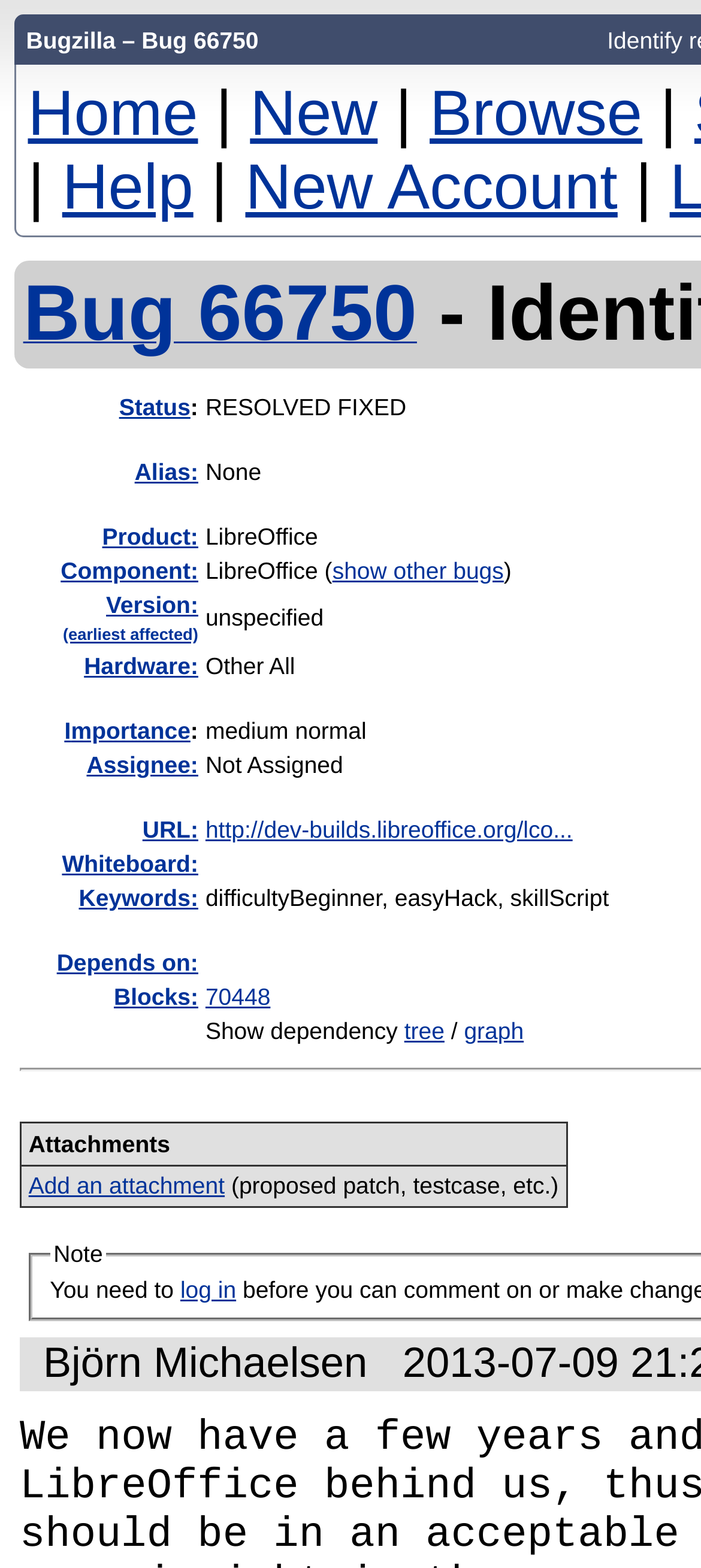Who is the assignee of bug 66750?
Provide a well-explained and detailed answer to the question.

I found the answer by looking at the gridcell element with the text 'Not Assigned' which is located in the row with the rowheader 'Assignee:'.